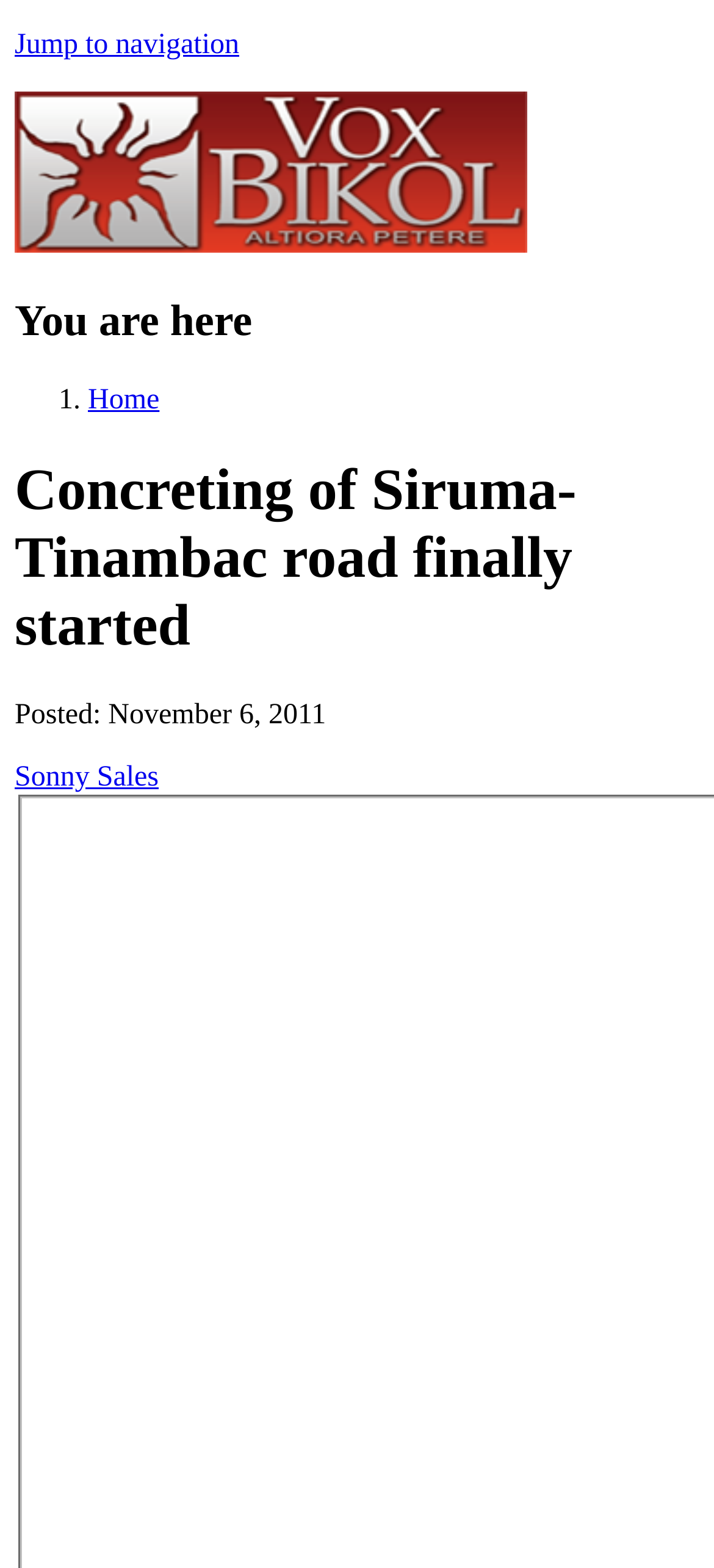Utilize the information from the image to answer the question in detail:
What is the date of the post?

I found the date of the post by looking at the text 'Posted: November 6, 2011' which is located below the main heading of the webpage.